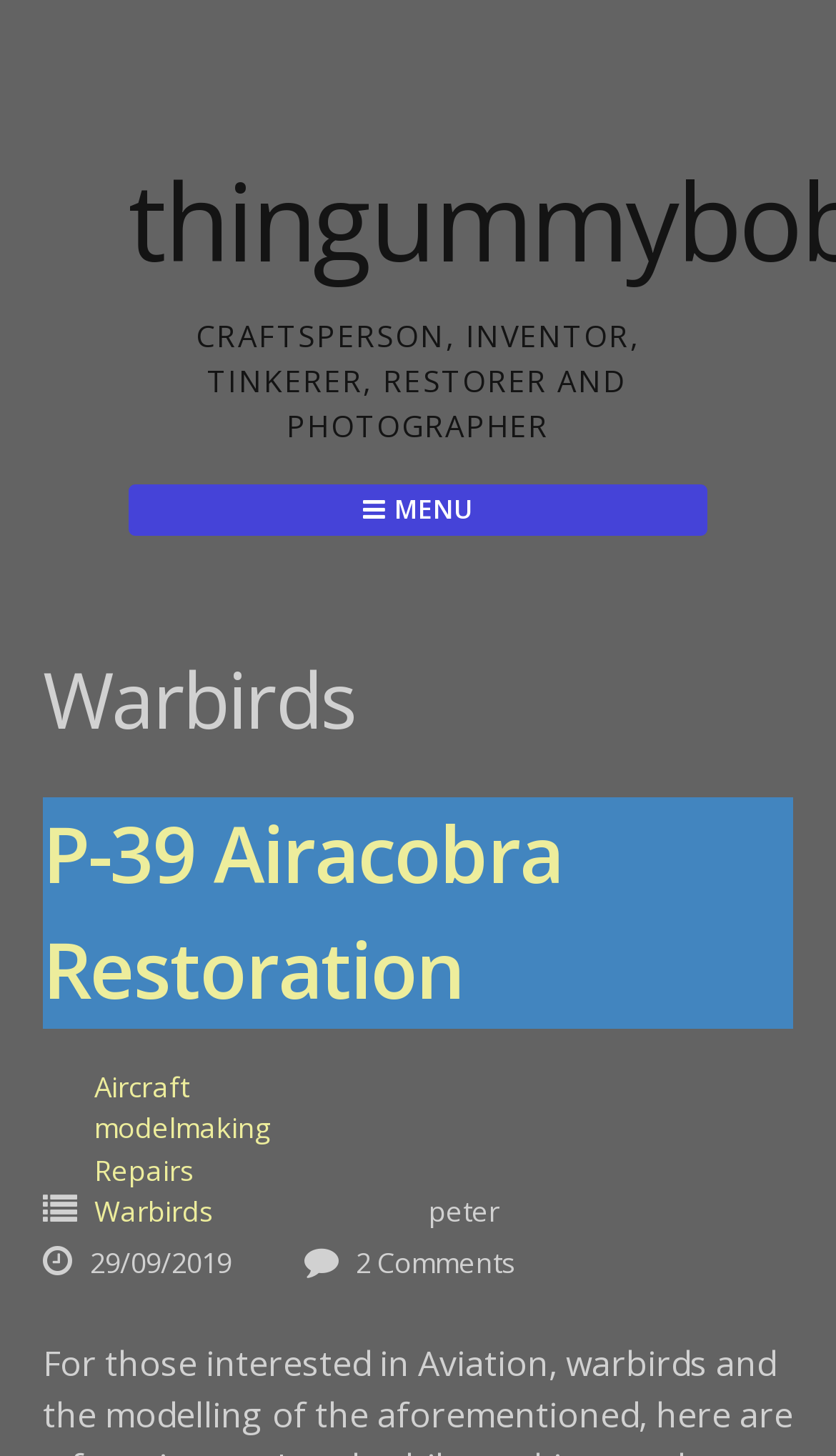How many comments are there on the webpage?
Please answer the question as detailed as possible.

The static text element located at [0.418, 0.854, 0.618, 0.88] displays the text '2 Comments', indicating that there are 2 comments on the webpage.